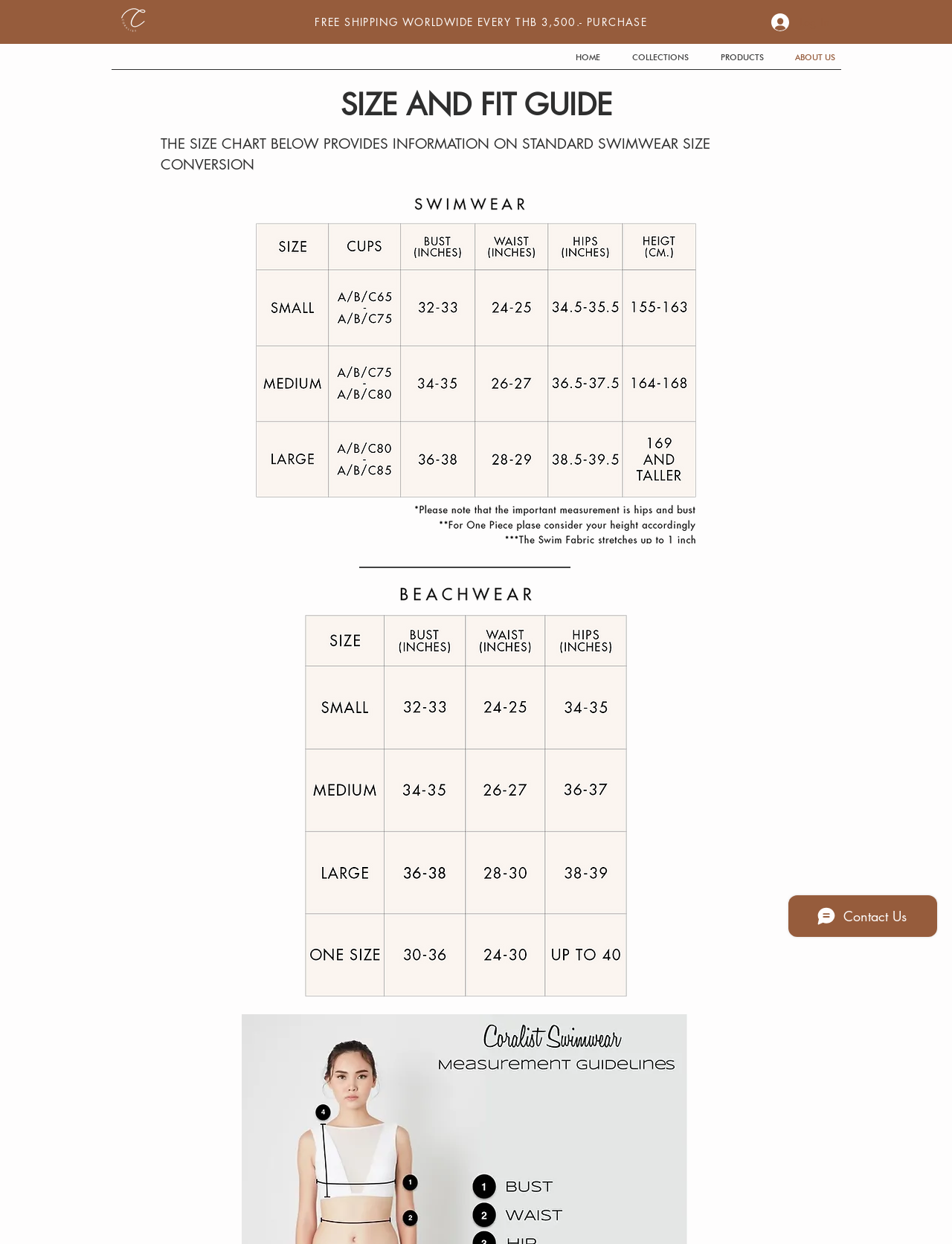How many navigation links are there?
Answer with a single word or phrase, using the screenshot for reference.

4